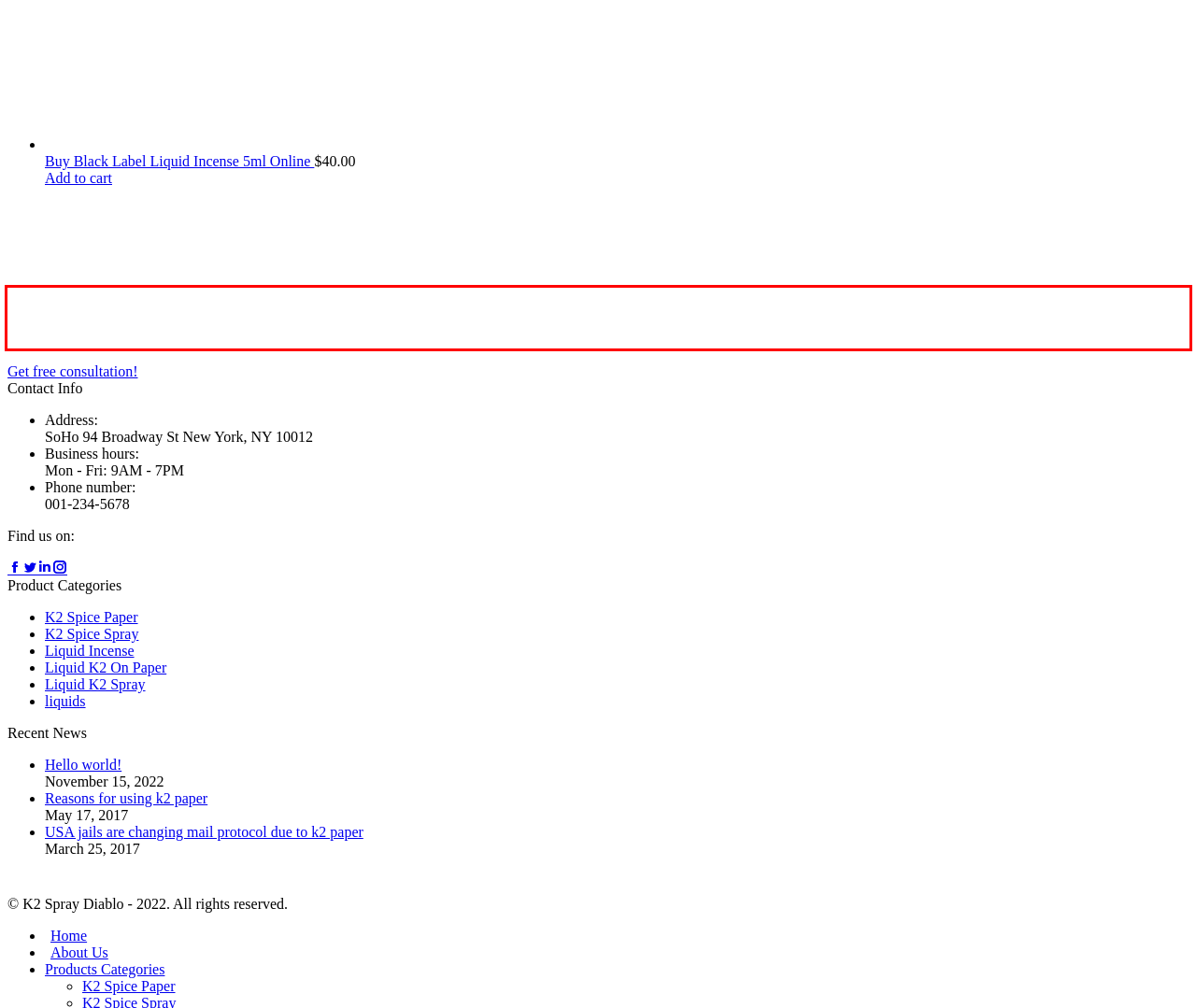Examine the webpage screenshot and use OCR to obtain the text inside the red bounding box.

Buy k2 spray online. Buy cheap k2 spray online here at herbal incense headshop. Synthetic cannabinoids are human-made mind-altering chemicals that are either sprayed on dried, shredded plant material so they can be smoked or sold as liquids to be vaporized and inhaled in e-cigarettes and other devices. These products are also known as herbal or liquid incense.k2 spray for sale online